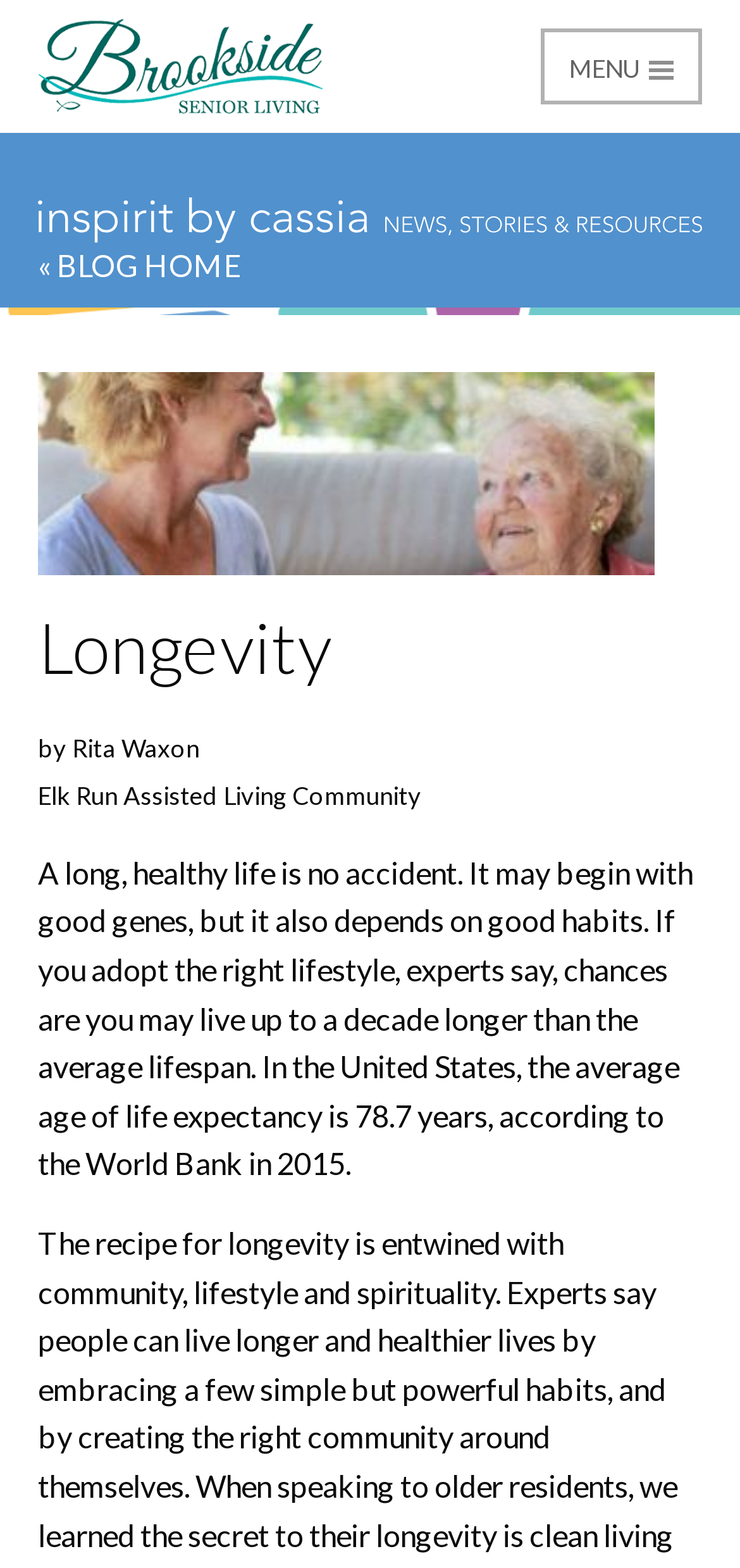What is the purpose of adopting good habits?
Use the information from the screenshot to give a comprehensive response to the question.

I found the answer by reading the static text element that contains the passage about longevity. The passage suggests that adopting good habits can increase one's lifespan by up to a decade.